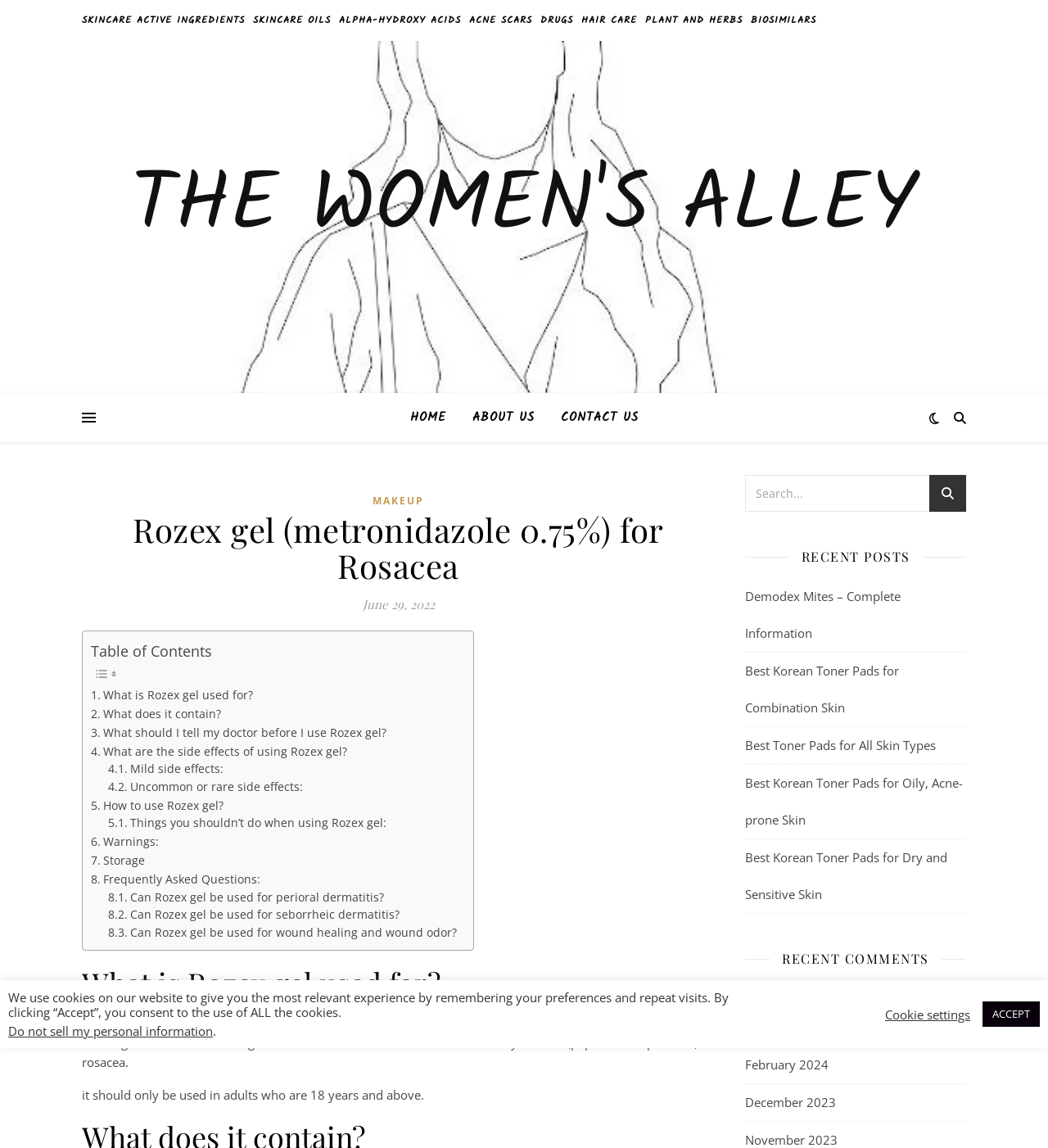What is the purpose of the 'Cookie settings' button?
Based on the image, provide your answer in one word or phrase.

Manage cookie preferences